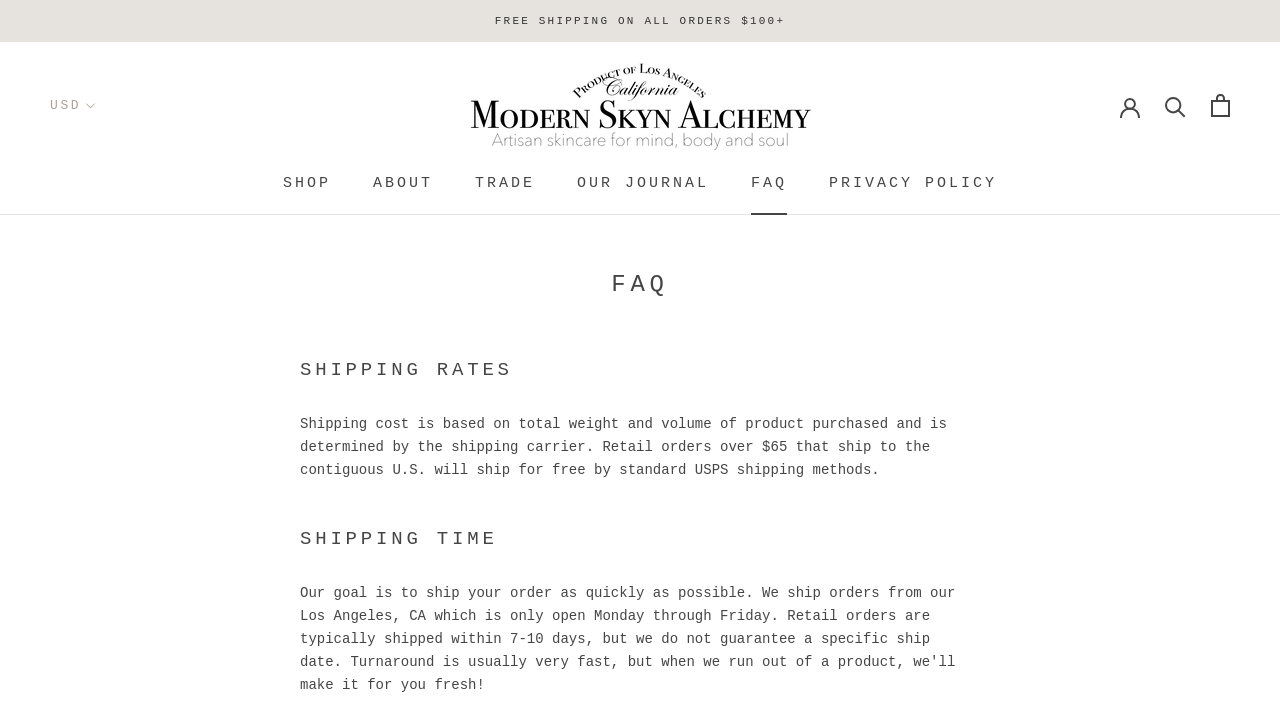What is the navigation menu item after 'ABOUT'?
Please respond to the question with a detailed and well-explained answer.

I determined the answer by looking at the navigation menu items and their order, which shows that 'TRADE' is the item after 'ABOUT'.